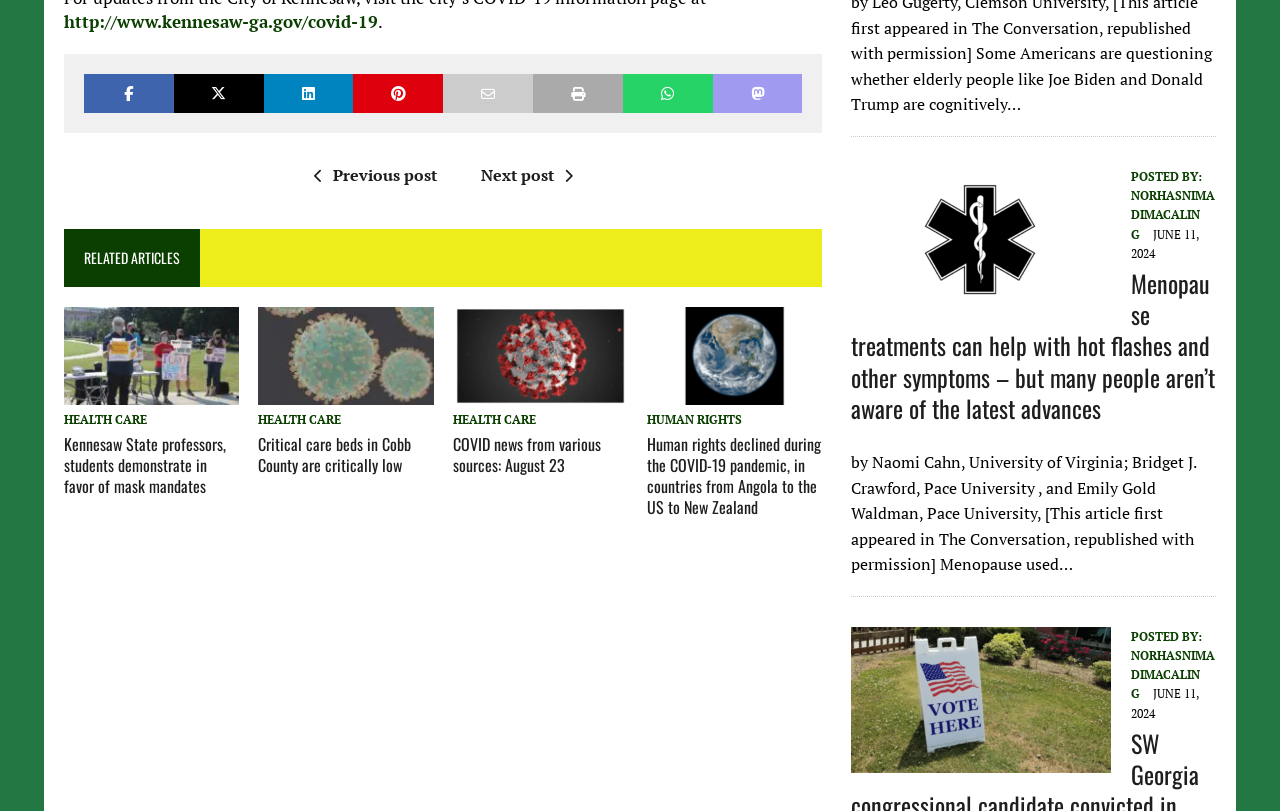Provide the bounding box coordinates for the area that should be clicked to complete the instruction: "View the image of coronavirus under electron microscope".

[0.202, 0.378, 0.339, 0.499]